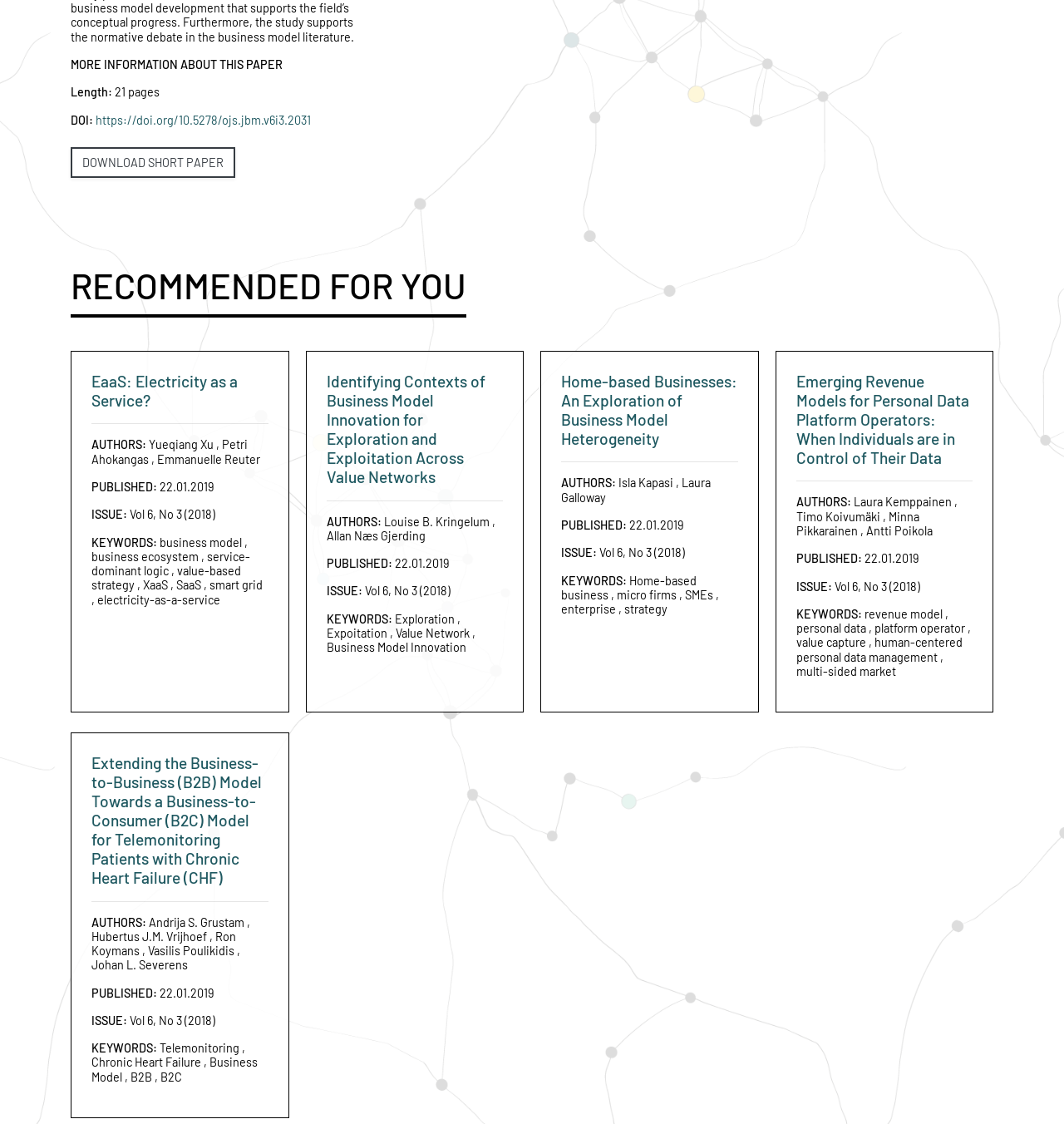Please answer the following query using a single word or phrase: 
When was the third paper published?

22.01.2019